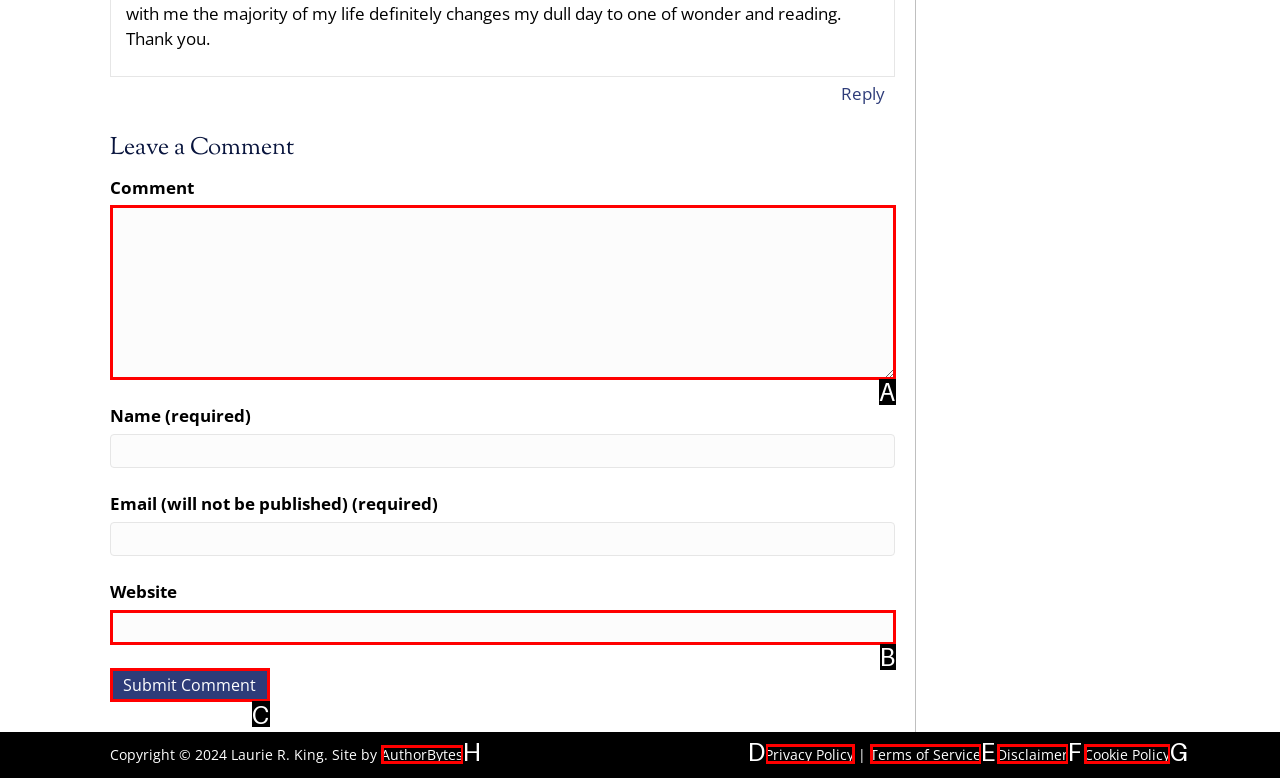Tell me the letter of the UI element I should click to accomplish the task: Visit AuthorBytes based on the choices provided in the screenshot.

H